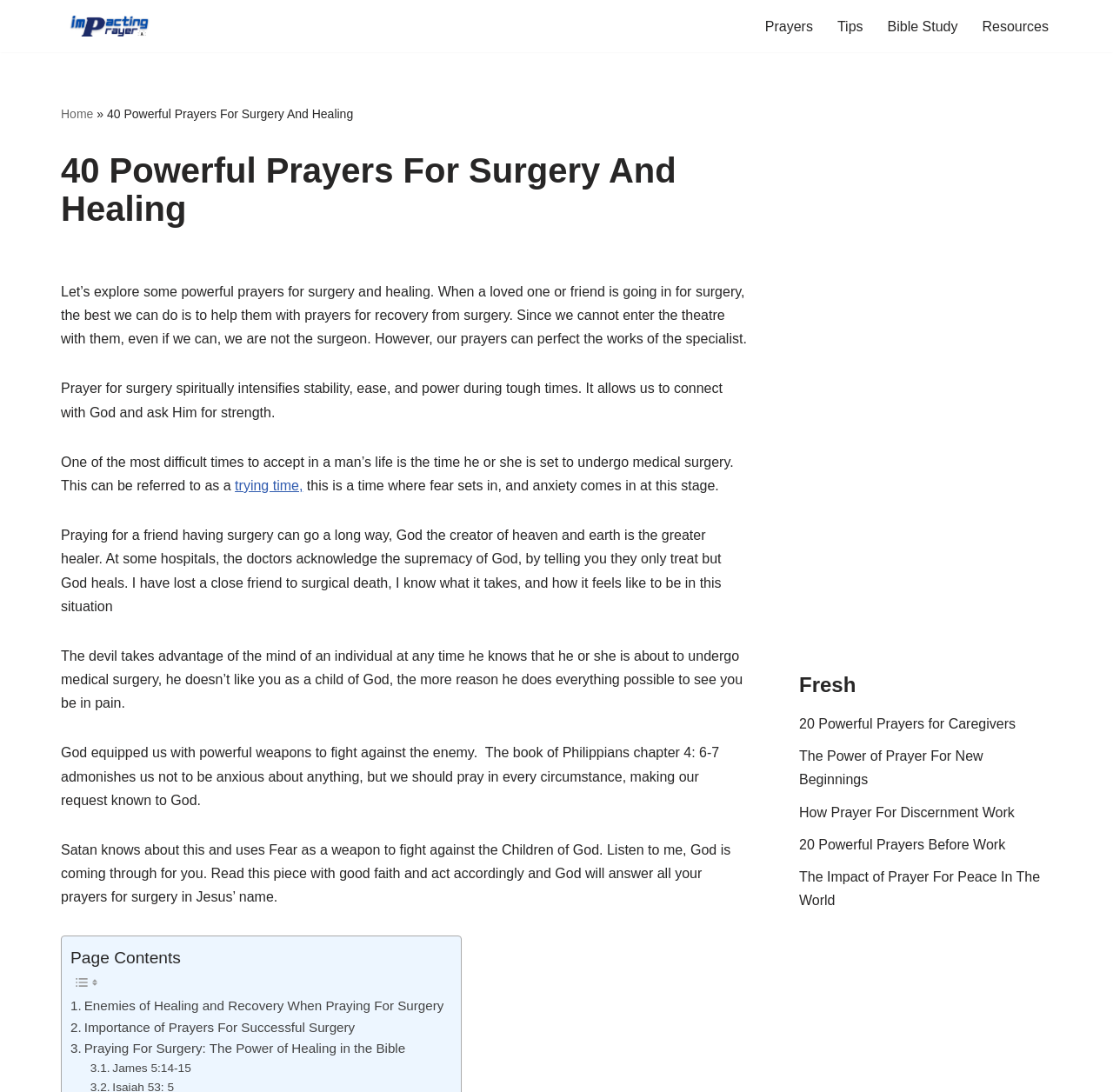What is the theme of the links at the bottom of the webpage?
Respond with a short answer, either a single word or a phrase, based on the image.

Prayers and healing